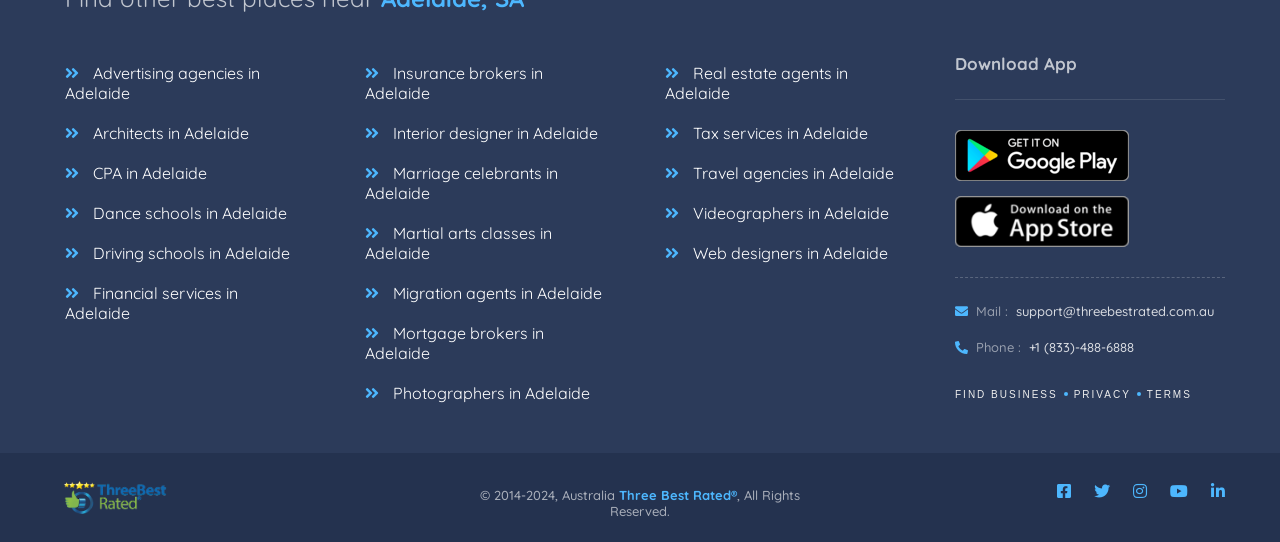Find the bounding box coordinates of the clickable area required to complete the following action: "Read the article about Third Street House Garage".

None